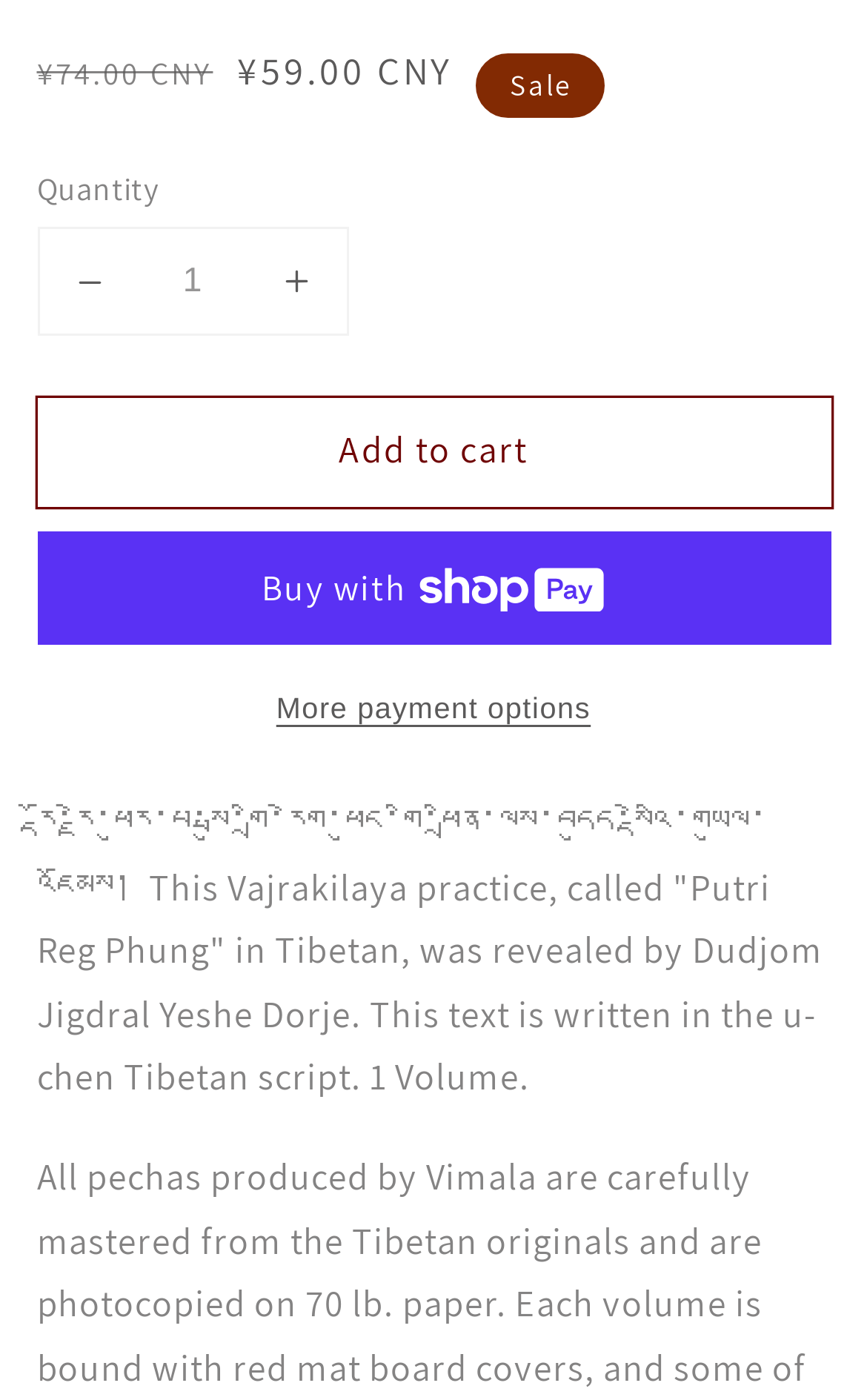Extract the bounding box coordinates for the HTML element that matches this description: "alt="Business Journal US – businessjournal.us"". The coordinates should be four float numbers between 0 and 1, i.e., [left, top, right, bottom].

None